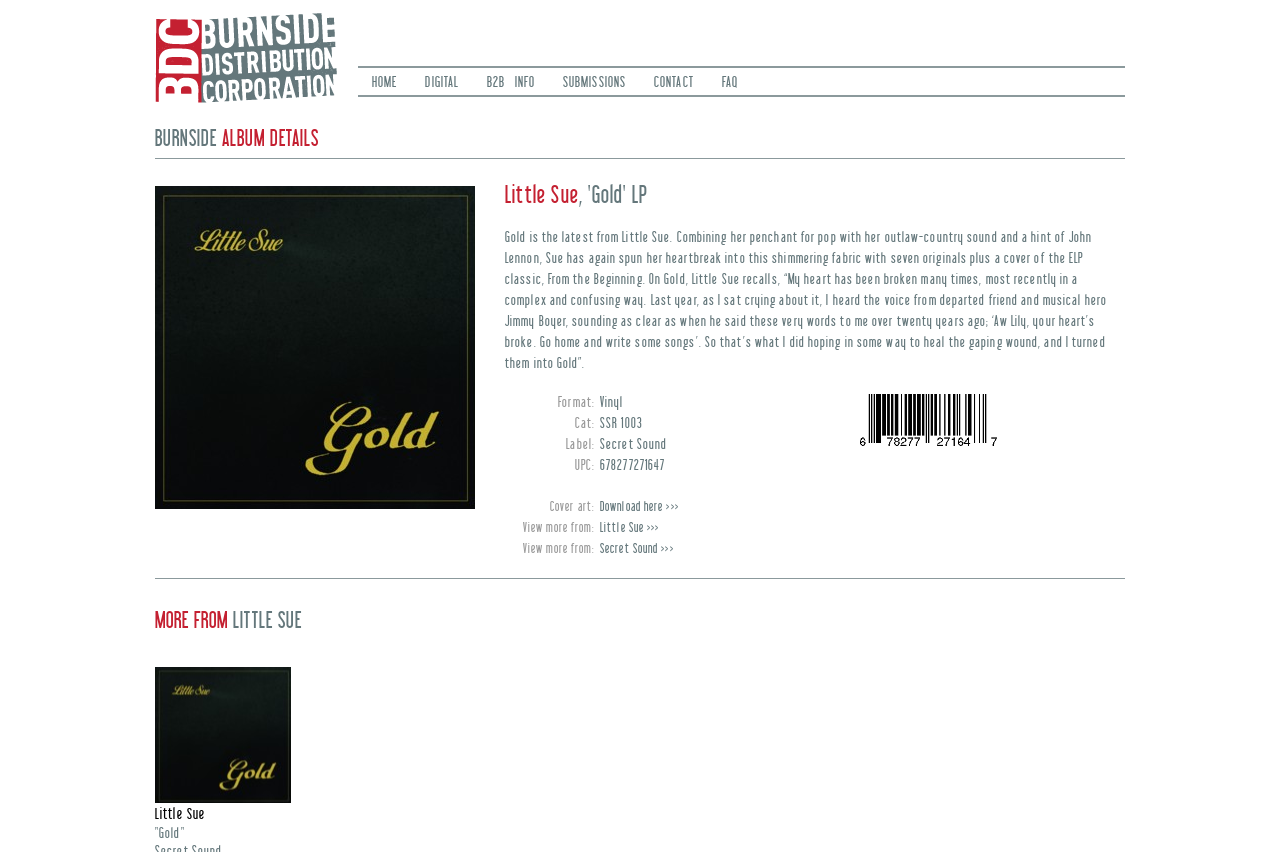Please identify the bounding box coordinates of the element's region that needs to be clicked to fulfill the following instruction: "Click on the 'HOME' tab". The bounding box coordinates should consist of four float numbers between 0 and 1, i.e., [left, top, right, bottom].

[0.291, 0.088, 0.31, 0.106]